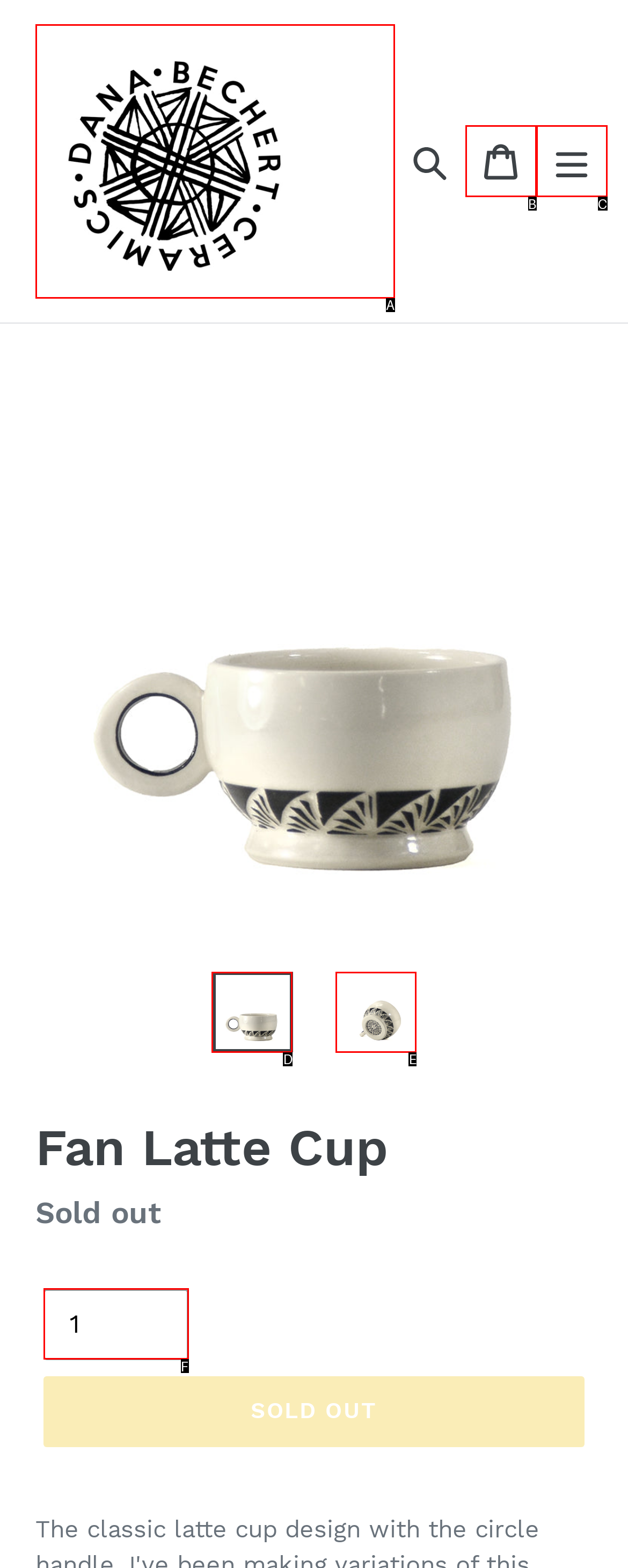From the given choices, indicate the option that best matches: alt="Dana Bechert Ceramics"
State the letter of the chosen option directly.

A